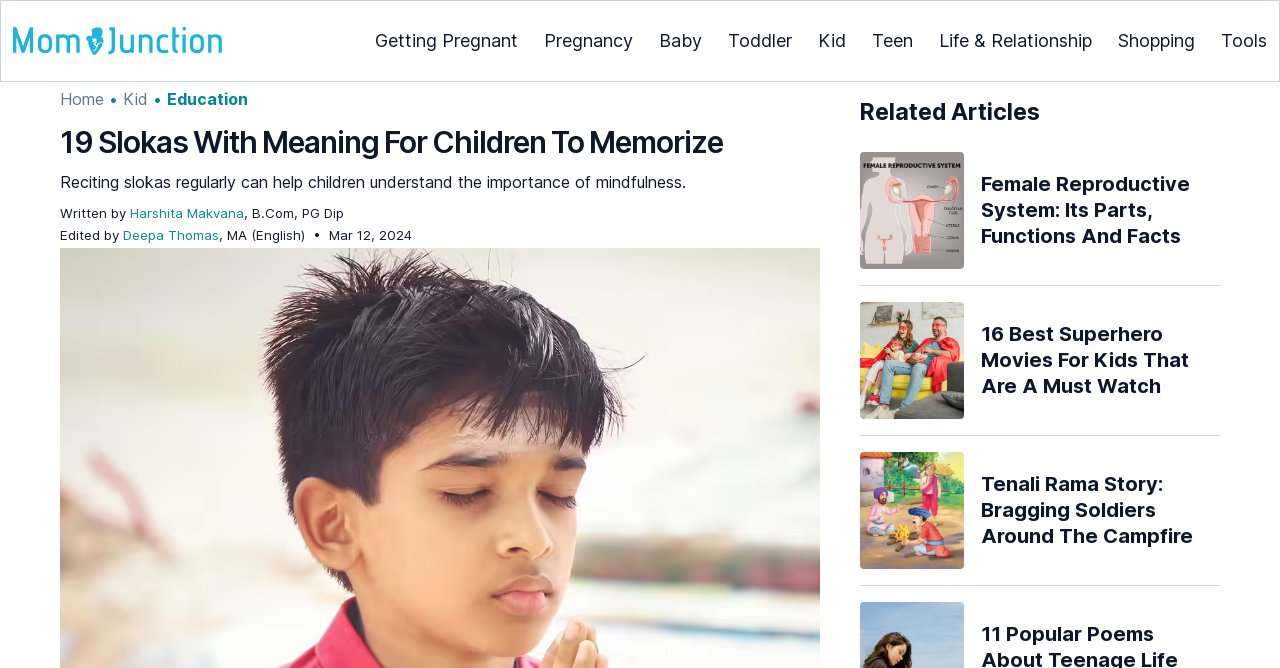Highlight the bounding box coordinates of the element that should be clicked to carry out the following instruction: "Check the related article about Female Reproductive System". The coordinates must be given as four float numbers ranging from 0 to 1, i.e., [left, top, right, bottom].

[0.672, 0.227, 0.953, 0.403]